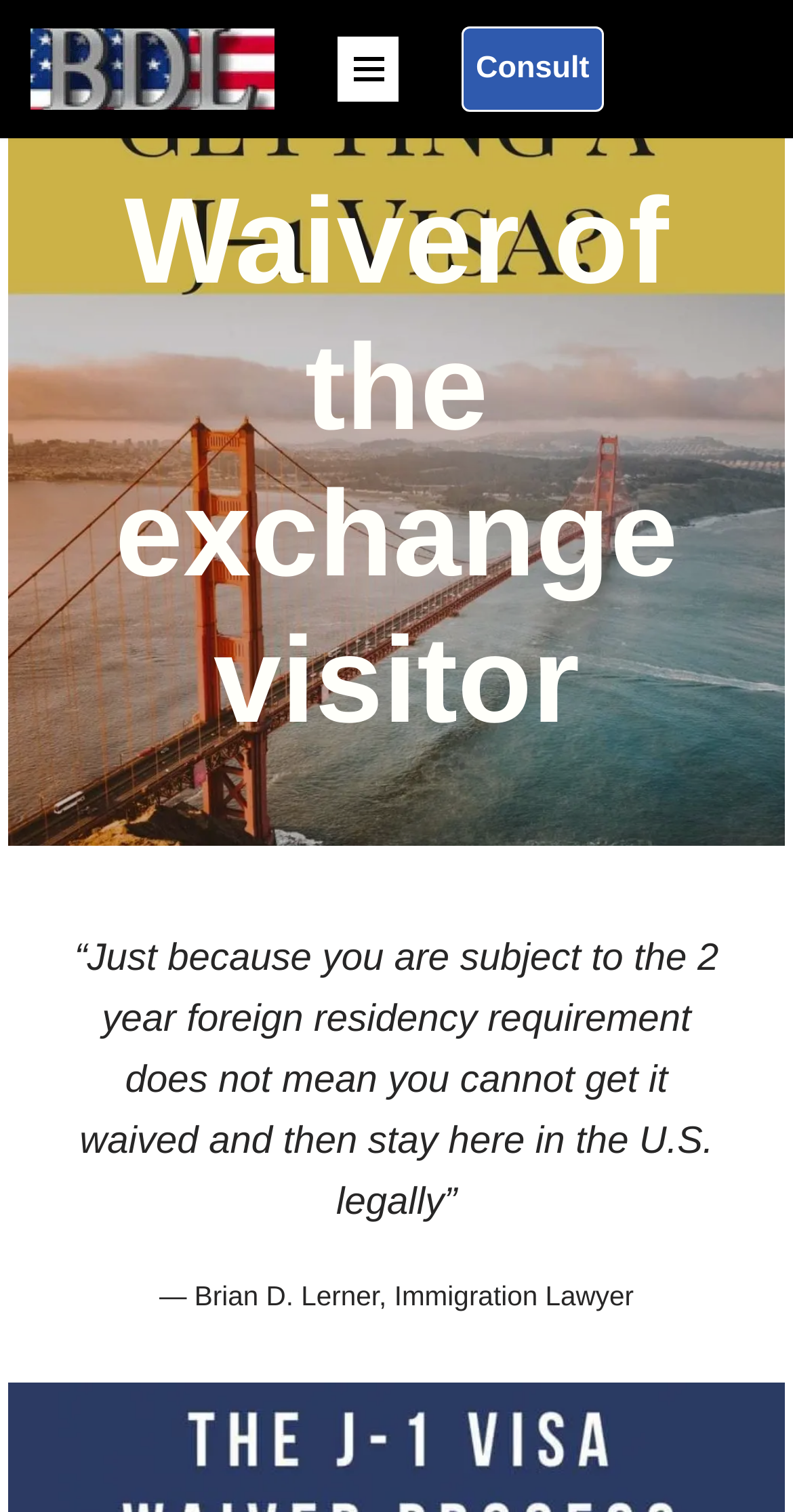Convey a detailed summary of the webpage, mentioning all key elements.

The webpage is about an immigration lawyer who prepares J Waivers for 2-year foreign residency requirements, including hardship waivers or no objection. 

At the top left of the page, there is a link to "Skip to content". Next to it, on the top center, is a link to the law firm's name, "Californiaimmigration Deportation Lawyer & Immigration Attorney Helping Families Nationwide", accompanied by an image with the text "BDL". 

On the top right, there is a button to expand the navigation menu. To the right of the navigation button, there is a link to "Consult". 

Below the top section, there is a heading that reads "Waiver of the exchange visitor". Underneath the heading, there is a blockquote with a quote from Brian D. Lerner, an immigration lawyer, stating that even if one is subject to the 2-year foreign residency requirement, it is possible to get it waived and stay in the U.S. legally. The quote is attributed to the lawyer at the bottom of the blockquote.